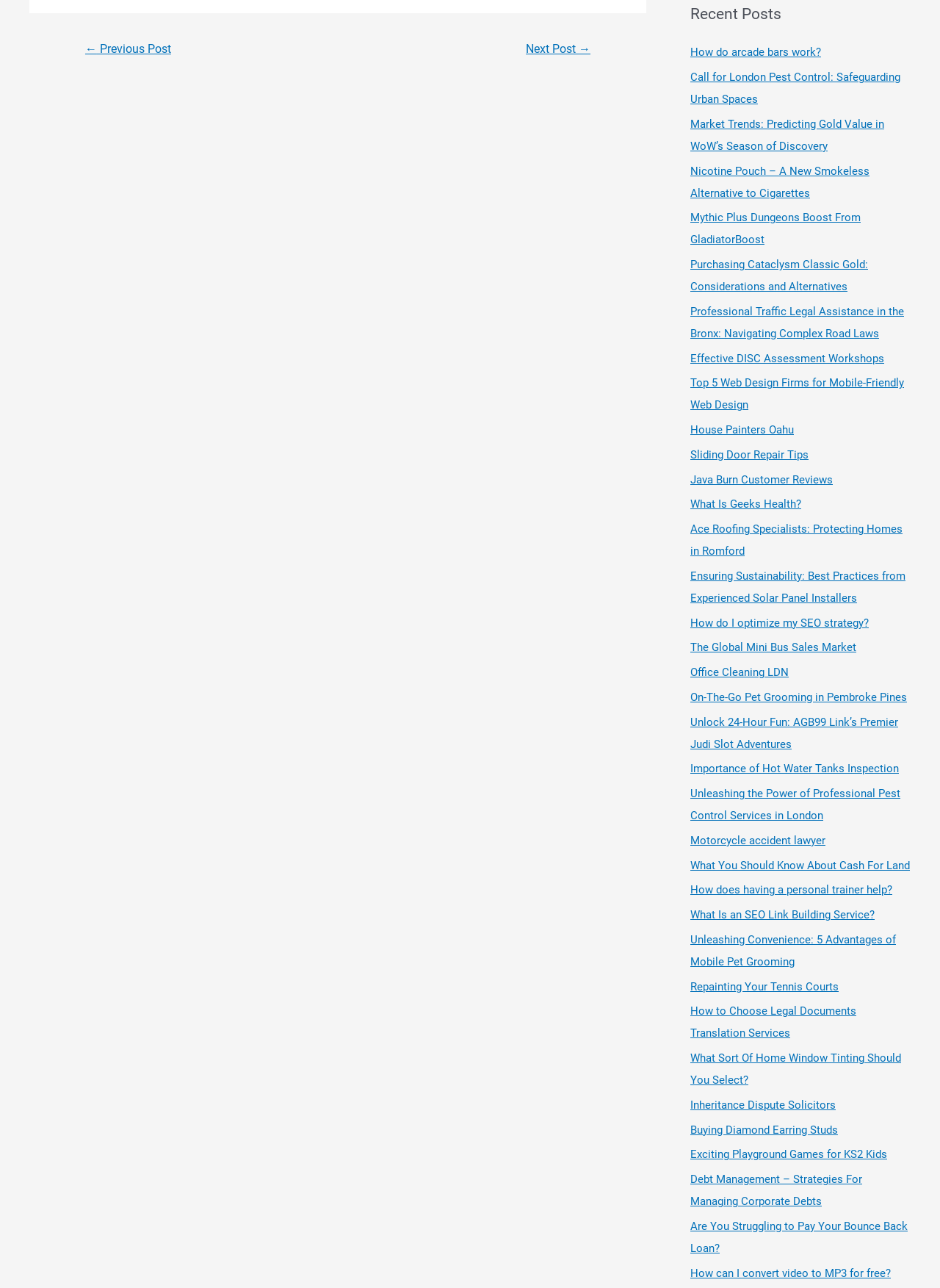What is the purpose of the 'Next Post →' link?
Provide an in-depth and detailed answer to the question.

The 'Next Post →' link is located at the top of the webpage, and its bounding box coordinates are [0.541, 0.028, 0.647, 0.05]. Based on its position and text content, it is likely that this link is used to navigate to the next post in a series of blog posts or articles.